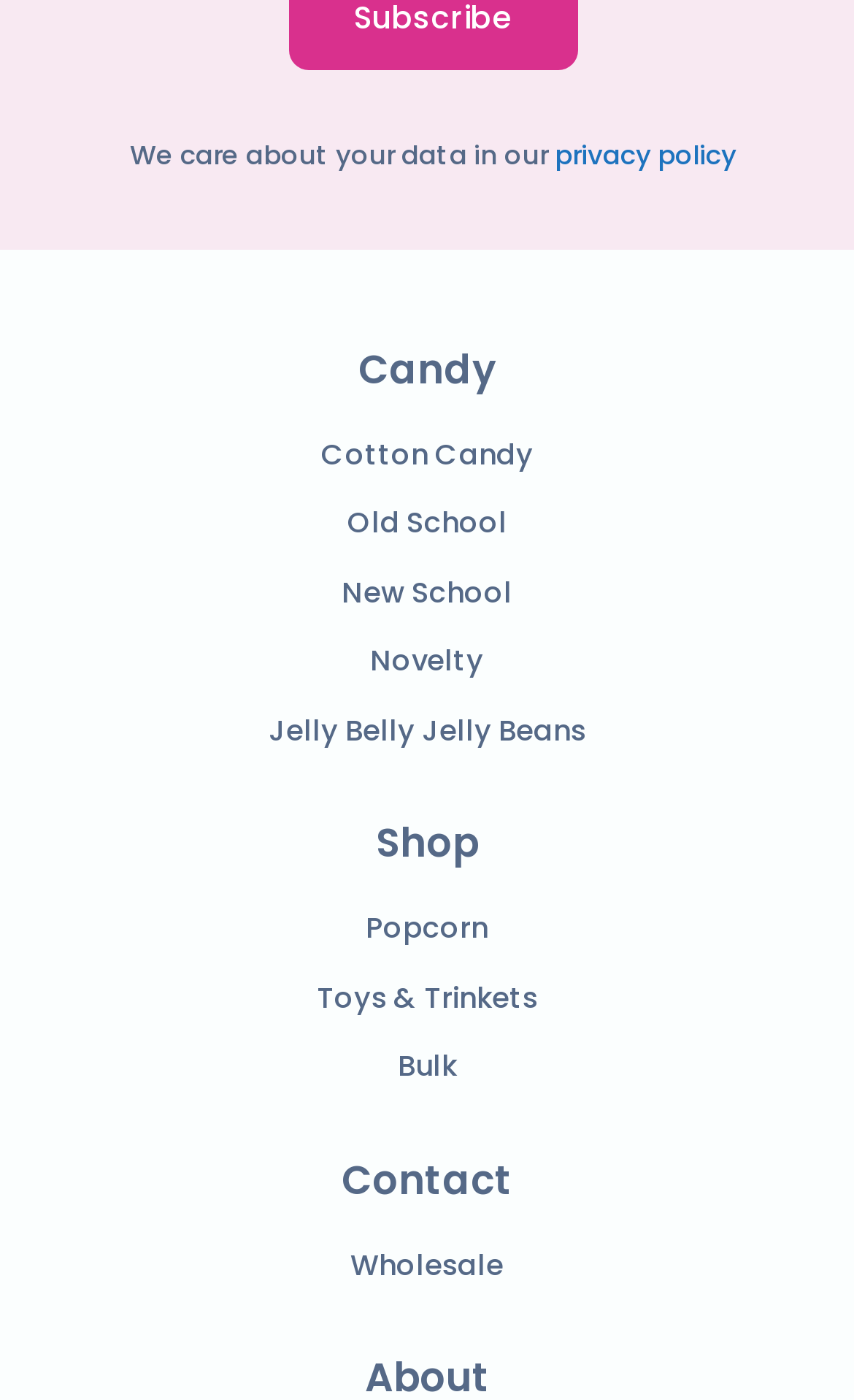Identify the bounding box coordinates for the UI element described by the following text: "Shop". Provide the coordinates as four float numbers between 0 and 1, in the format [left, top, right, bottom].

[0.44, 0.582, 0.56, 0.622]